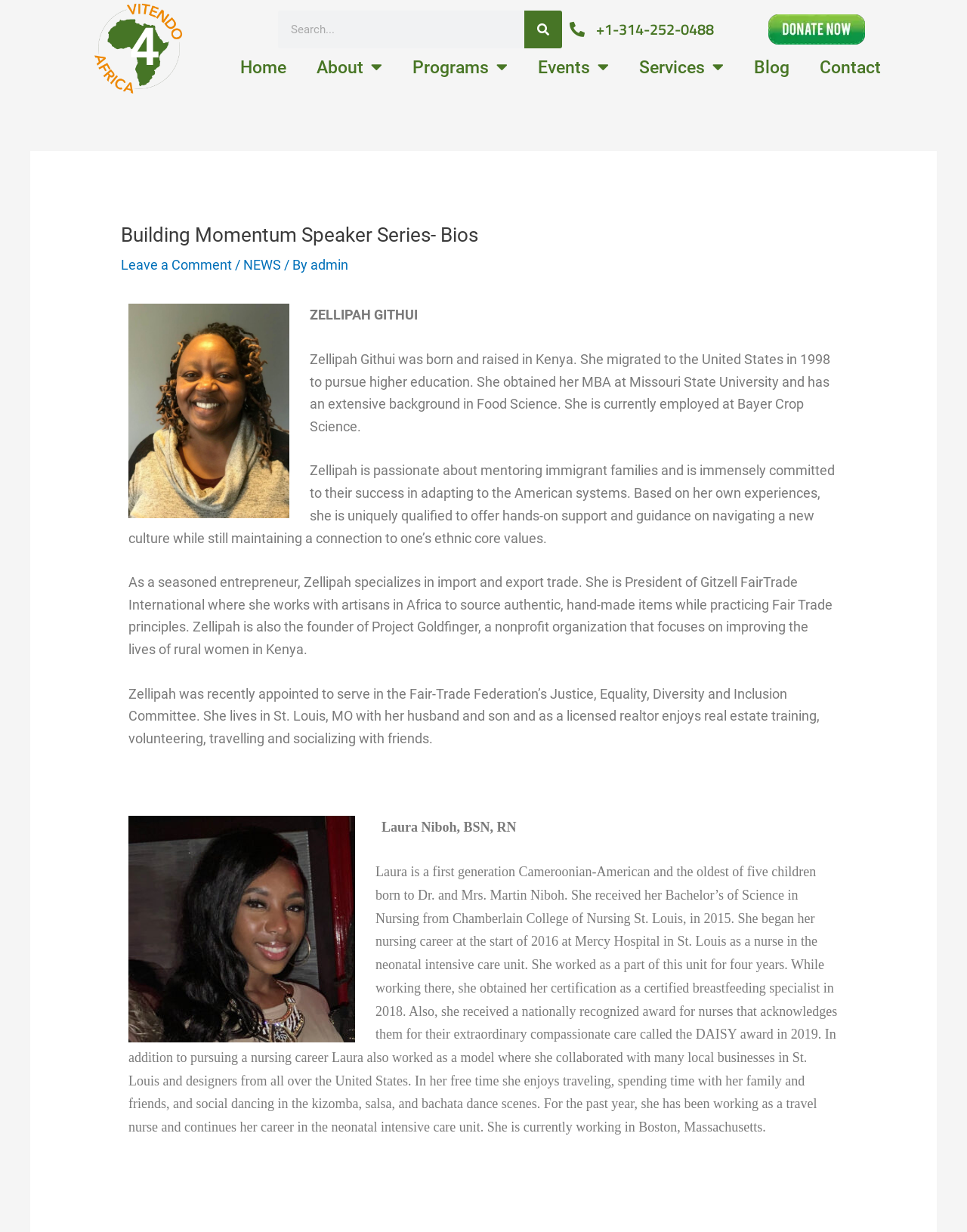Determine the bounding box coordinates for the area that needs to be clicked to fulfill this task: "Read the blog". The coordinates must be given as four float numbers between 0 and 1, i.e., [left, top, right, bottom].

[0.764, 0.039, 0.832, 0.07]